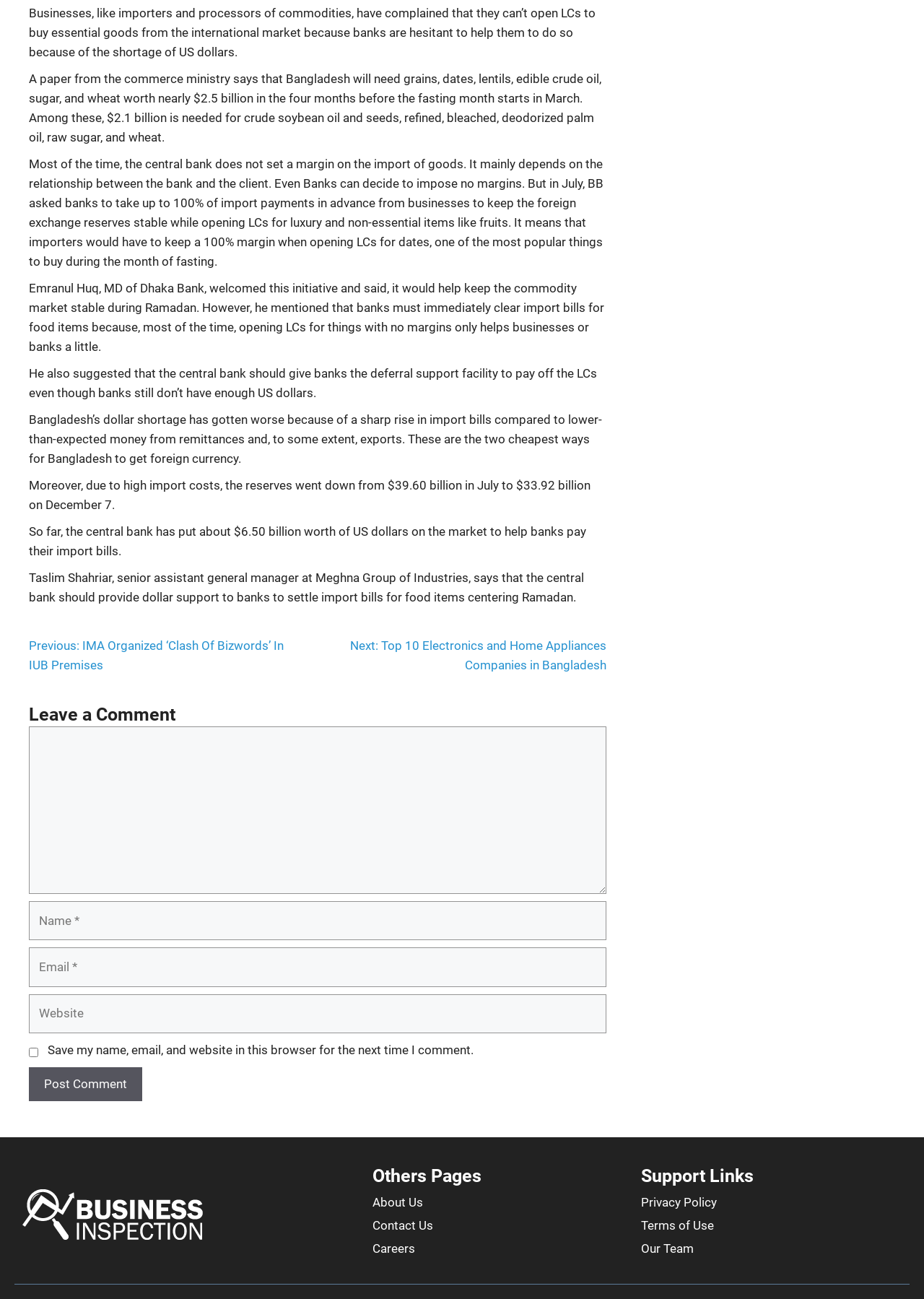Could you find the bounding box coordinates of the clickable area to complete this instruction: "Click the 'Post Comment' button"?

[0.031, 0.821, 0.154, 0.848]